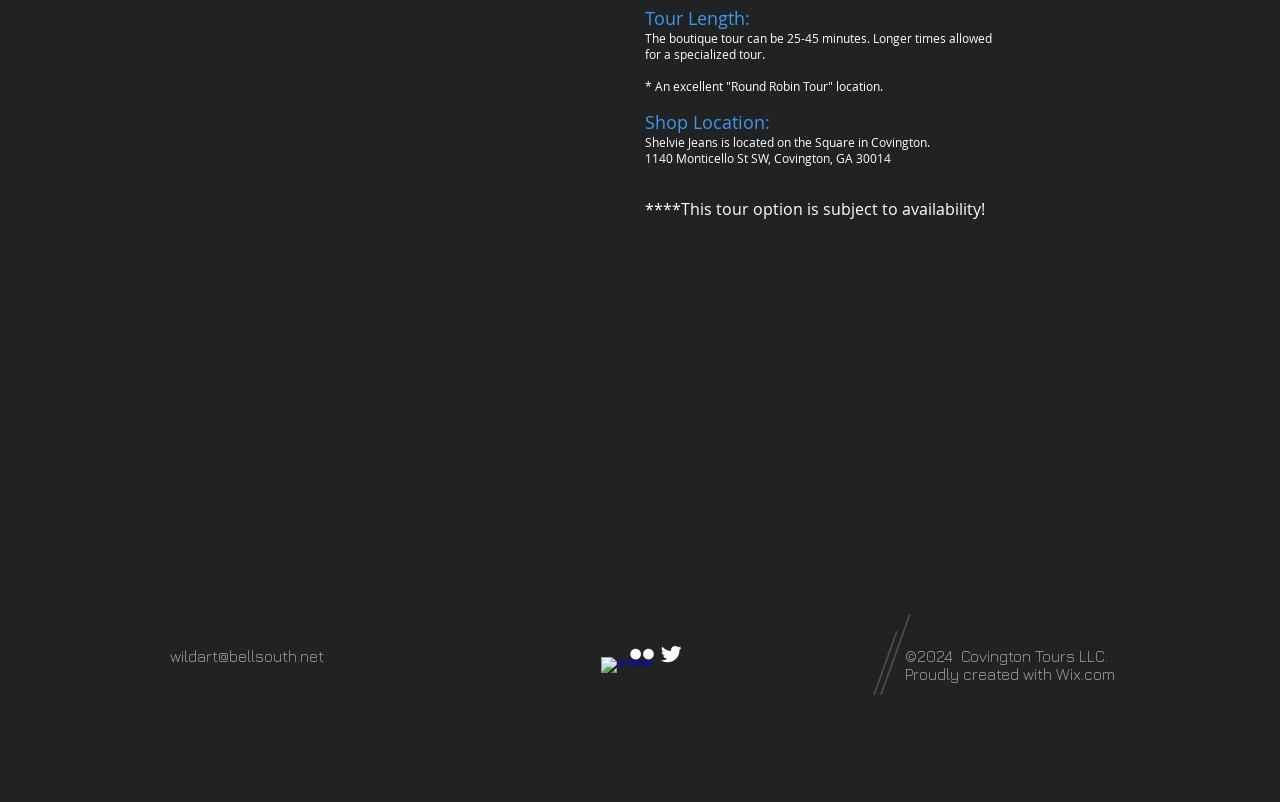Please find the bounding box coordinates (top-left x, top-left y, bottom-right x, bottom-right y) in the screenshot for the UI element described as follows: aria-label="w-facebook"

[0.47, 0.819, 0.488, 0.849]